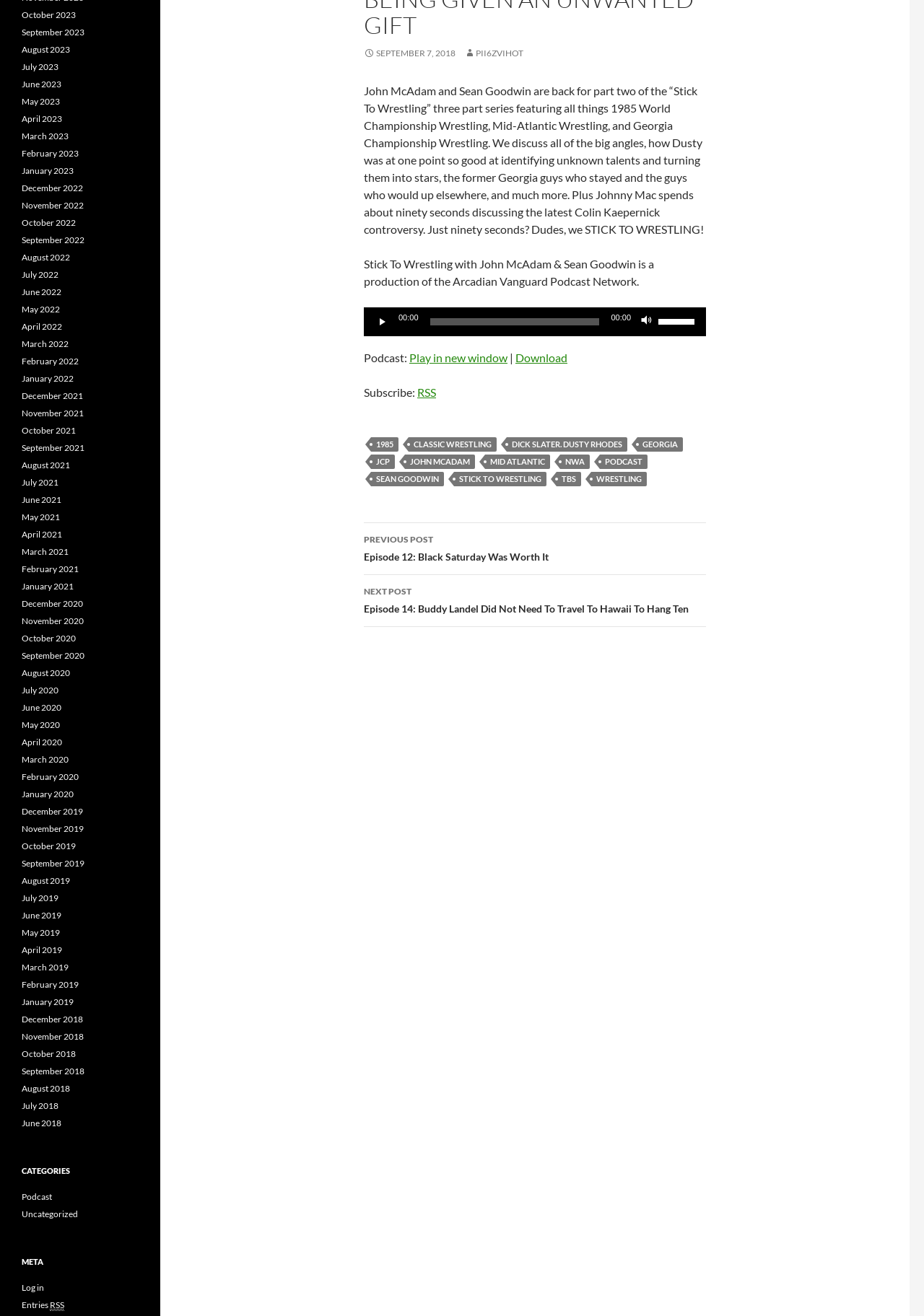Please find the bounding box coordinates of the section that needs to be clicked to achieve this instruction: "Subscribe to the RSS feed".

[0.452, 0.293, 0.472, 0.303]